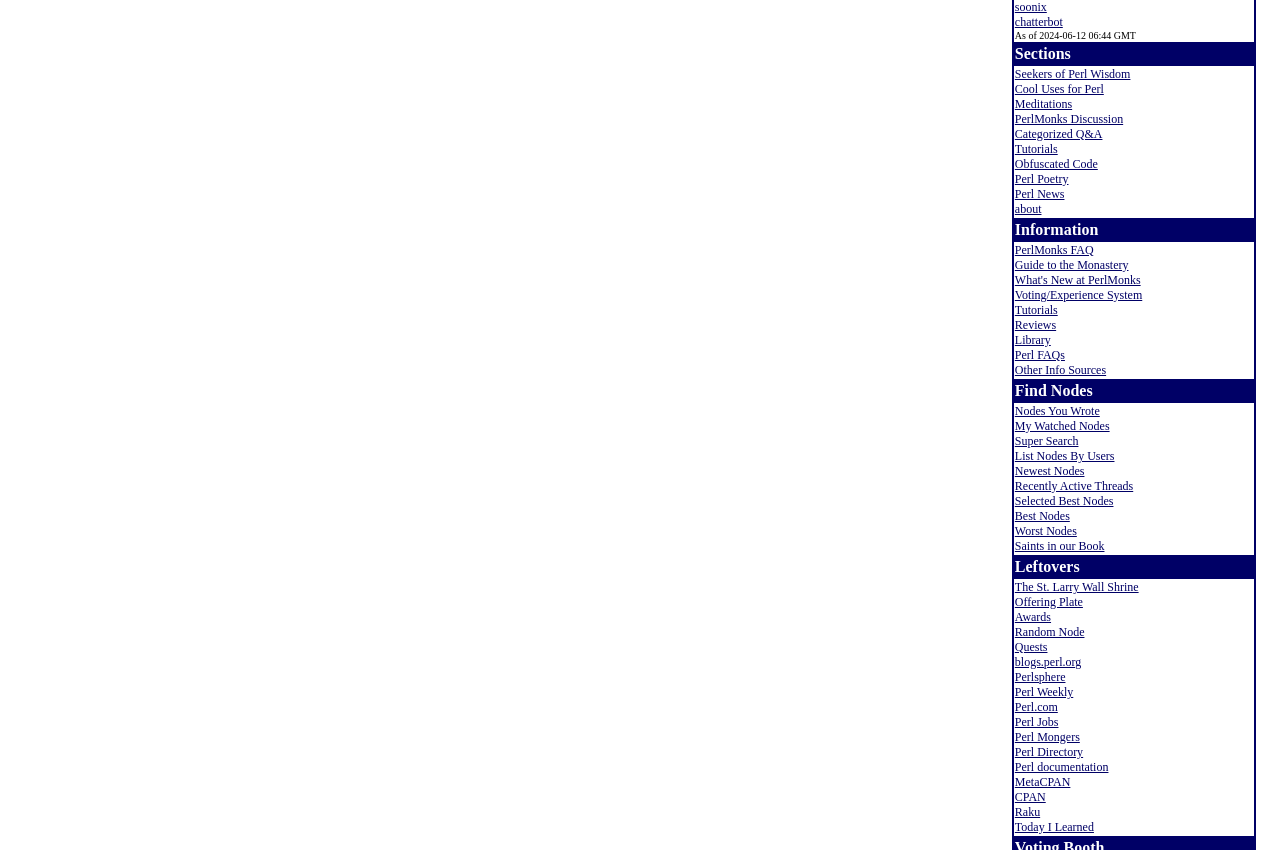Identify the bounding box coordinates for the UI element described as: "The St. Larry Wall Shrine". The coordinates should be provided as four floats between 0 and 1: [left, top, right, bottom].

[0.793, 0.682, 0.89, 0.698]